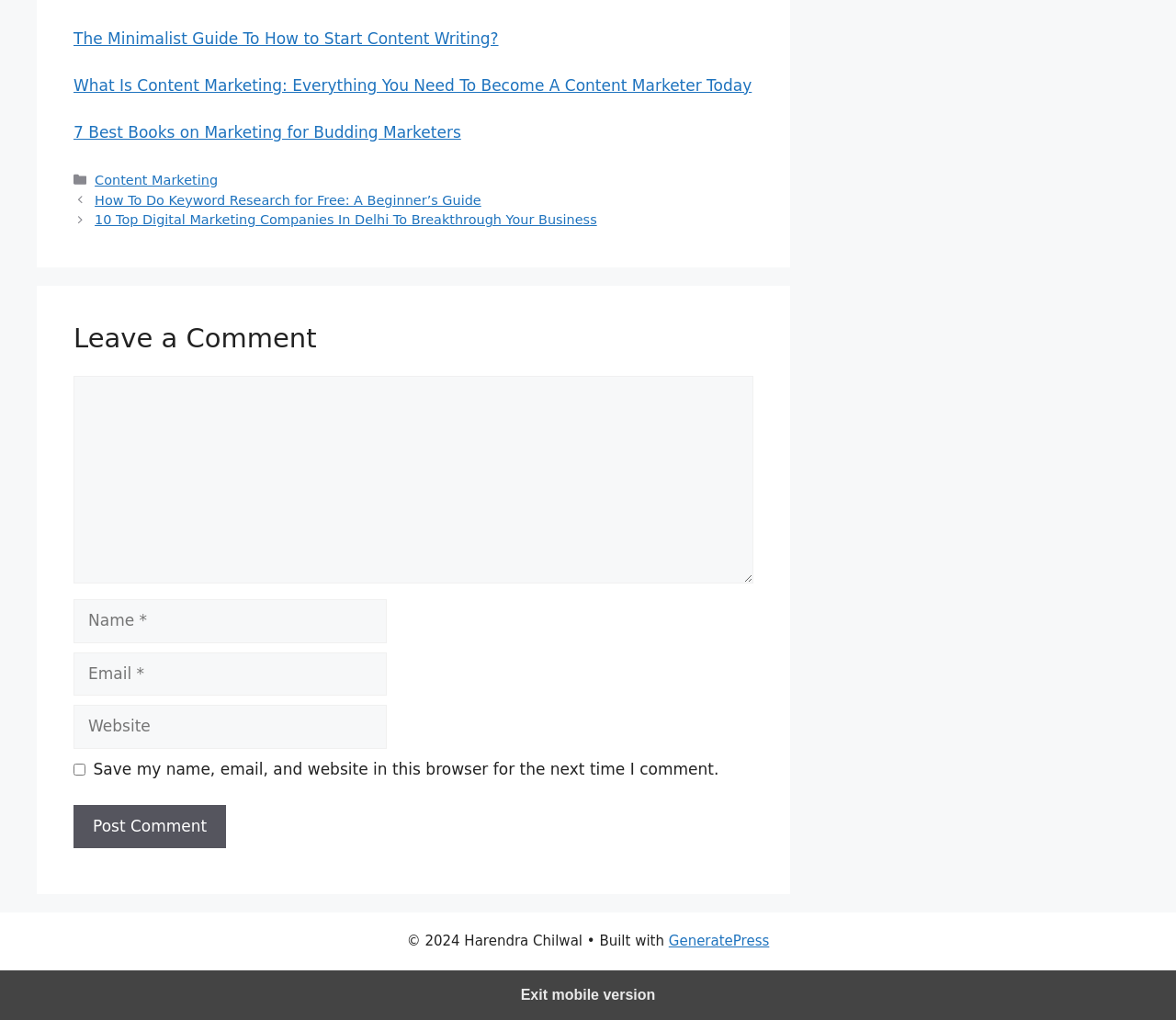Determine the bounding box coordinates of the clickable region to execute the instruction: "Click on the link to learn about content marketing". The coordinates should be four float numbers between 0 and 1, denoted as [left, top, right, bottom].

[0.081, 0.169, 0.185, 0.184]